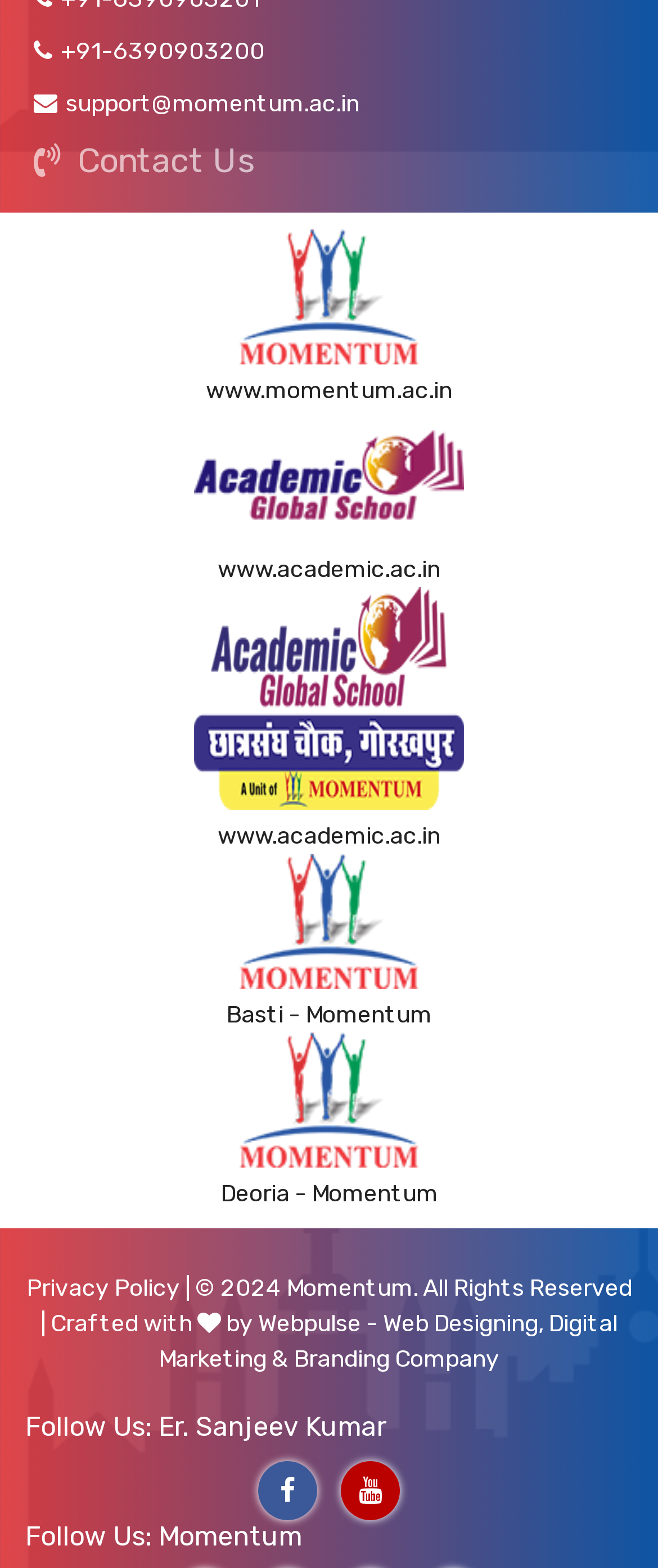Provide a brief response to the question below using a single word or phrase: 
What is the URL of the academic website?

www.academic.ac.in